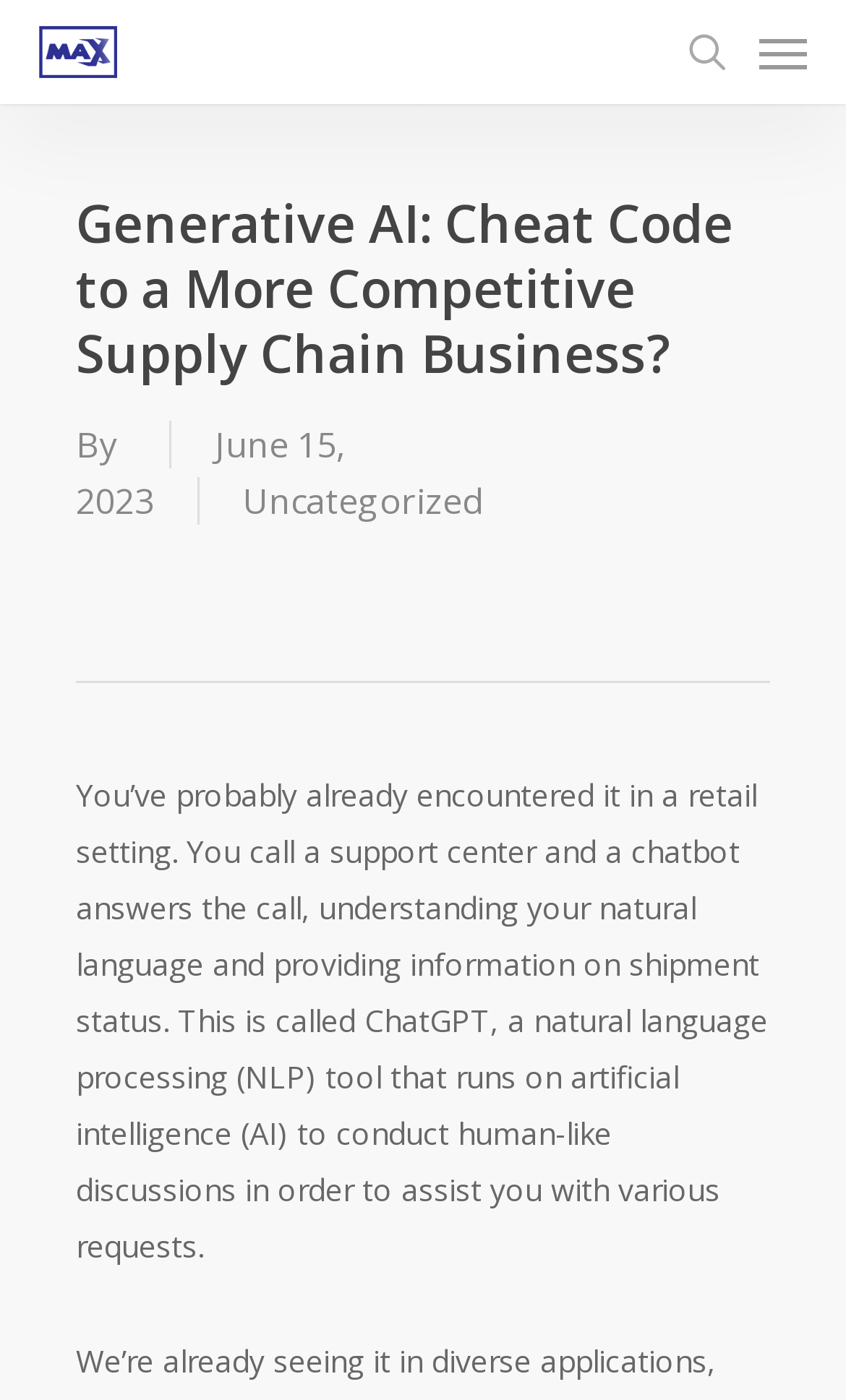Give a detailed account of the webpage's layout and content.

The webpage is about the application of generative AI in supply chain business, specifically discussing its potential to make the business more competitive. At the top left corner, there is a logo of Max Freight Forwarders (M) Sdn Bhd, which is also a clickable link. On the top right corner, there are two links: "search" and an expanded "Navigation Menu". 

Below the logo, there is a heading that repeats the title "Generative AI: Cheat Code to a More Competitive Supply Chain Business?". Underneath the heading, there is a byline with the author's name (not specified) and the publication date, June 15, 2023. Next to the byline, there is a link to the category "Uncategorized". 

The main content of the webpage is a long paragraph that explains the concept of ChatGPT, a natural language processing tool that uses artificial intelligence to conduct human-like discussions and assist with various requests. This paragraph is positioned below the byline and category link, taking up most of the webpage's content area.